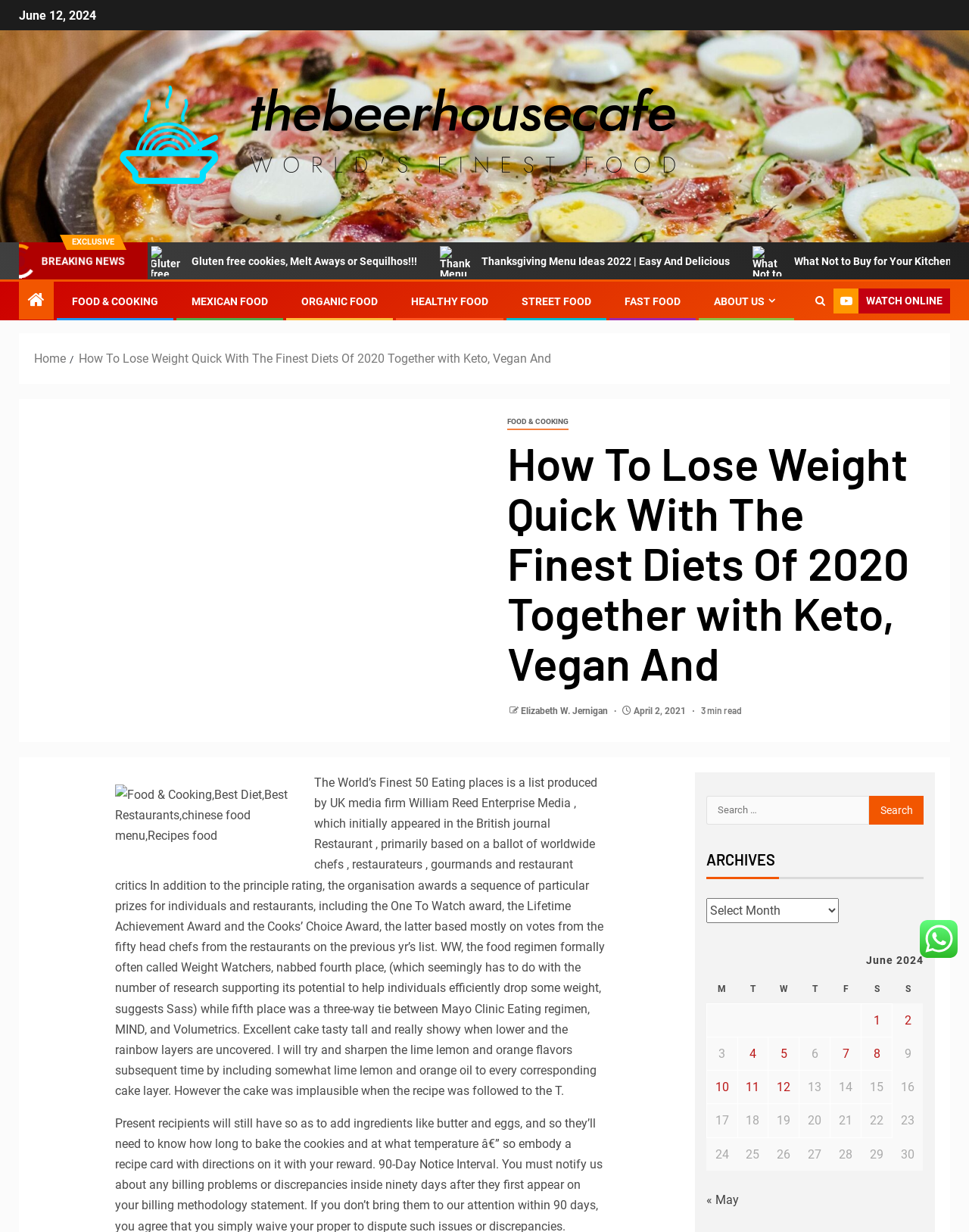Respond with a single word or phrase:
What is the author of the article 'How To Lose Weight Quick With The Finest Diets Of 2020 Together with Keto, Vegan And'?

Elizabeth W. Jernigan